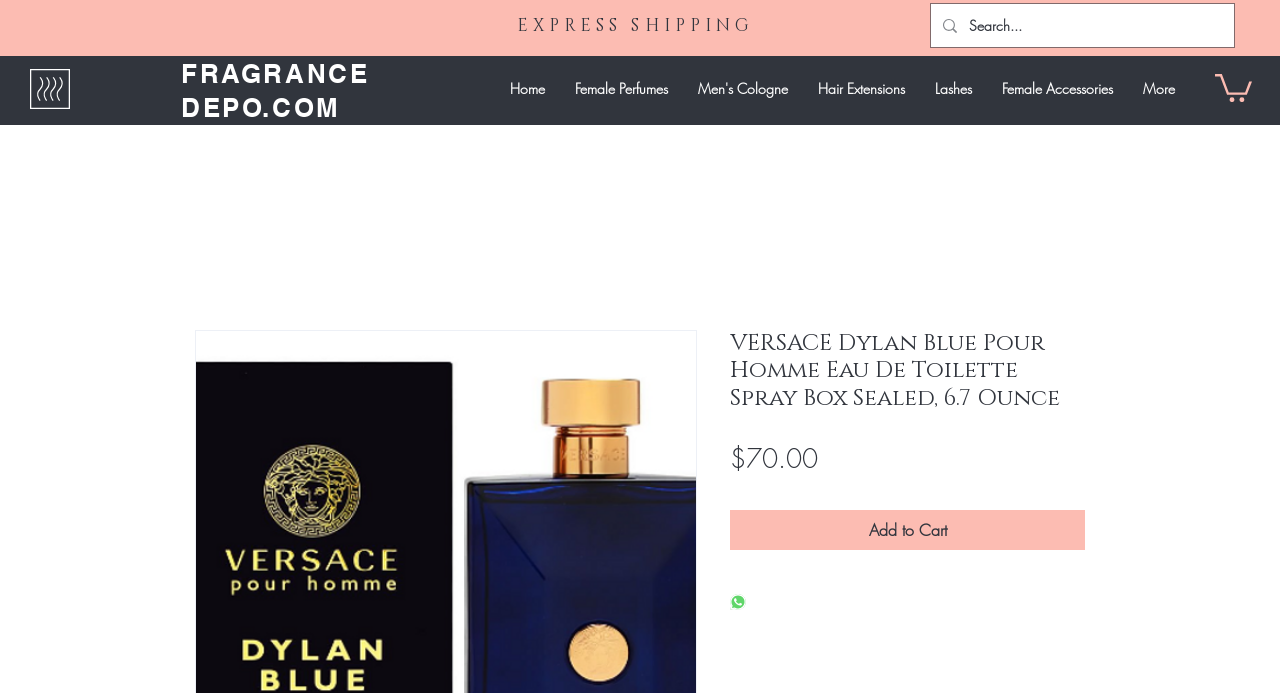Find and provide the bounding box coordinates for the UI element described here: "Female Perfumes". The coordinates should be given as four float numbers between 0 and 1: [left, top, right, bottom].

[0.438, 0.104, 0.534, 0.153]